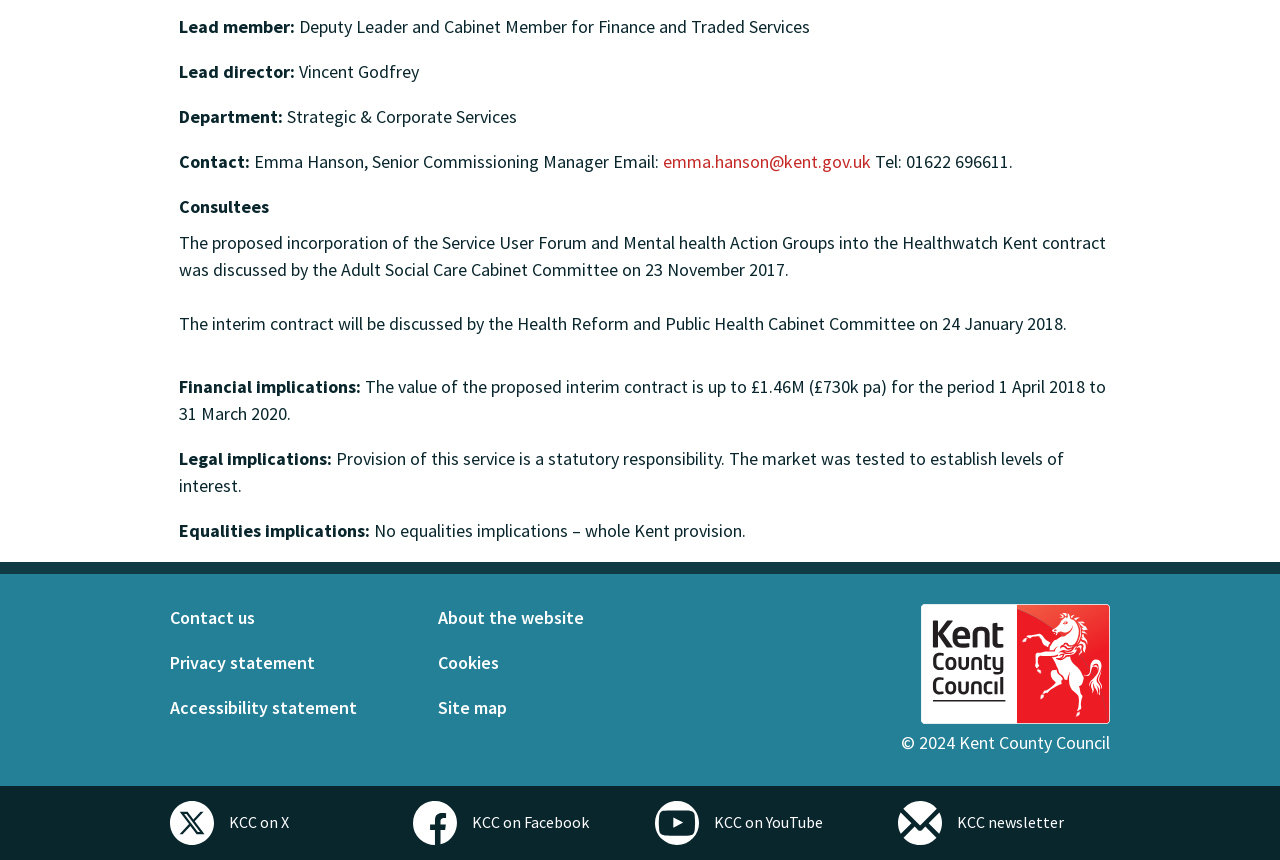Identify the bounding box of the HTML element described as: "Privacy statement".

[0.133, 0.755, 0.246, 0.786]